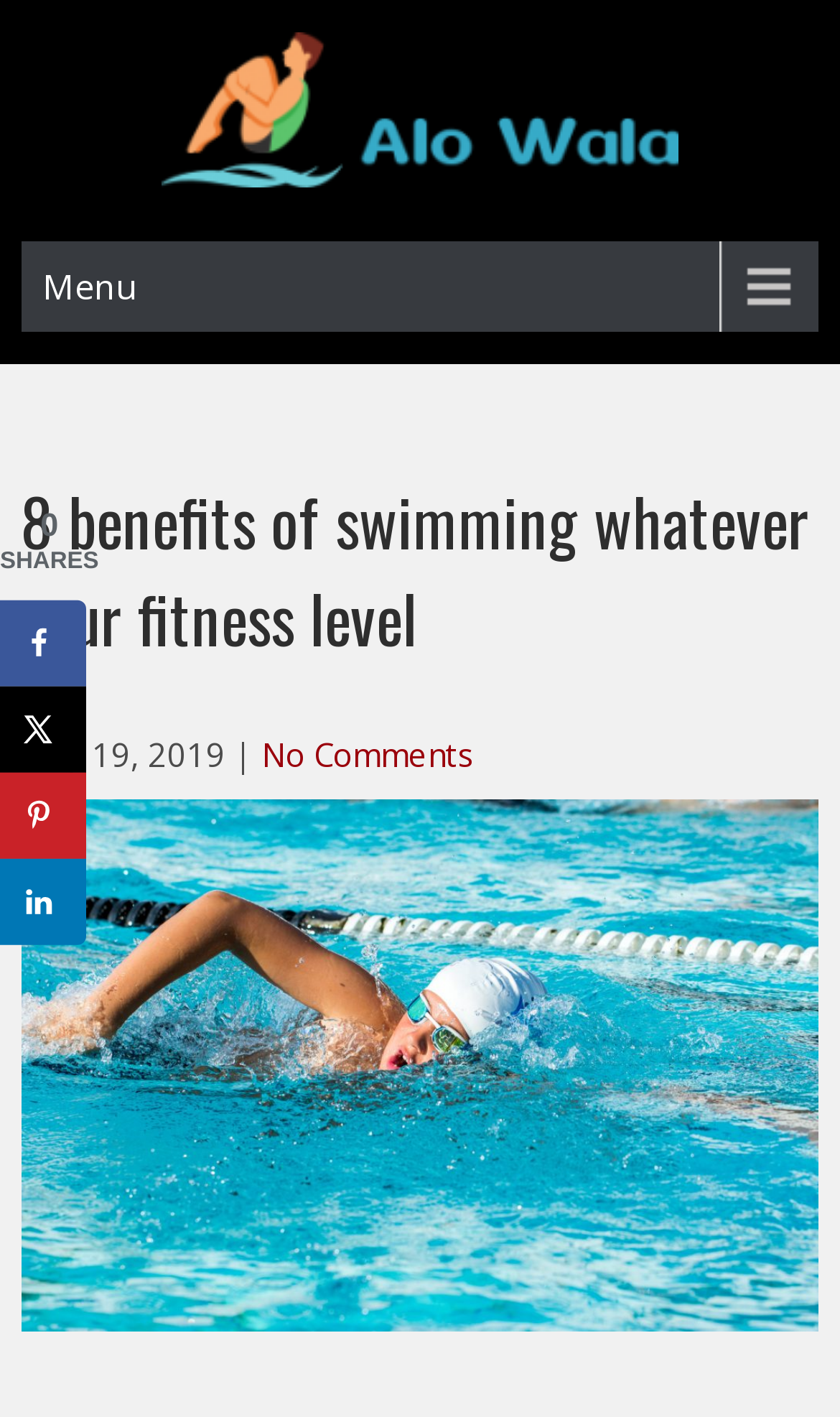Provide a single word or phrase answer to the question: 
What is the name of the website?

Alo Wala